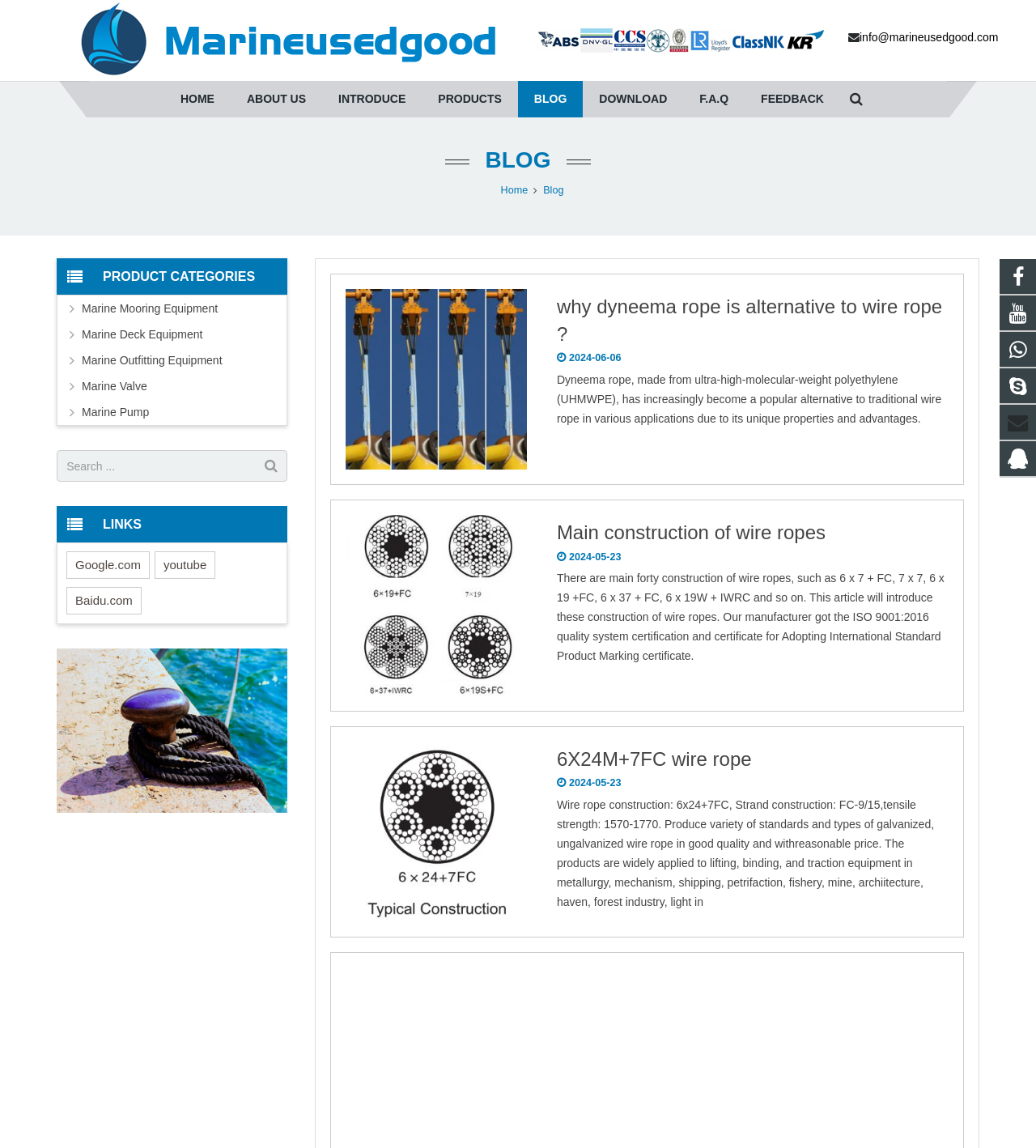Please identify the bounding box coordinates of where to click in order to follow the instruction: "Visit the home page".

[0.483, 0.161, 0.51, 0.171]